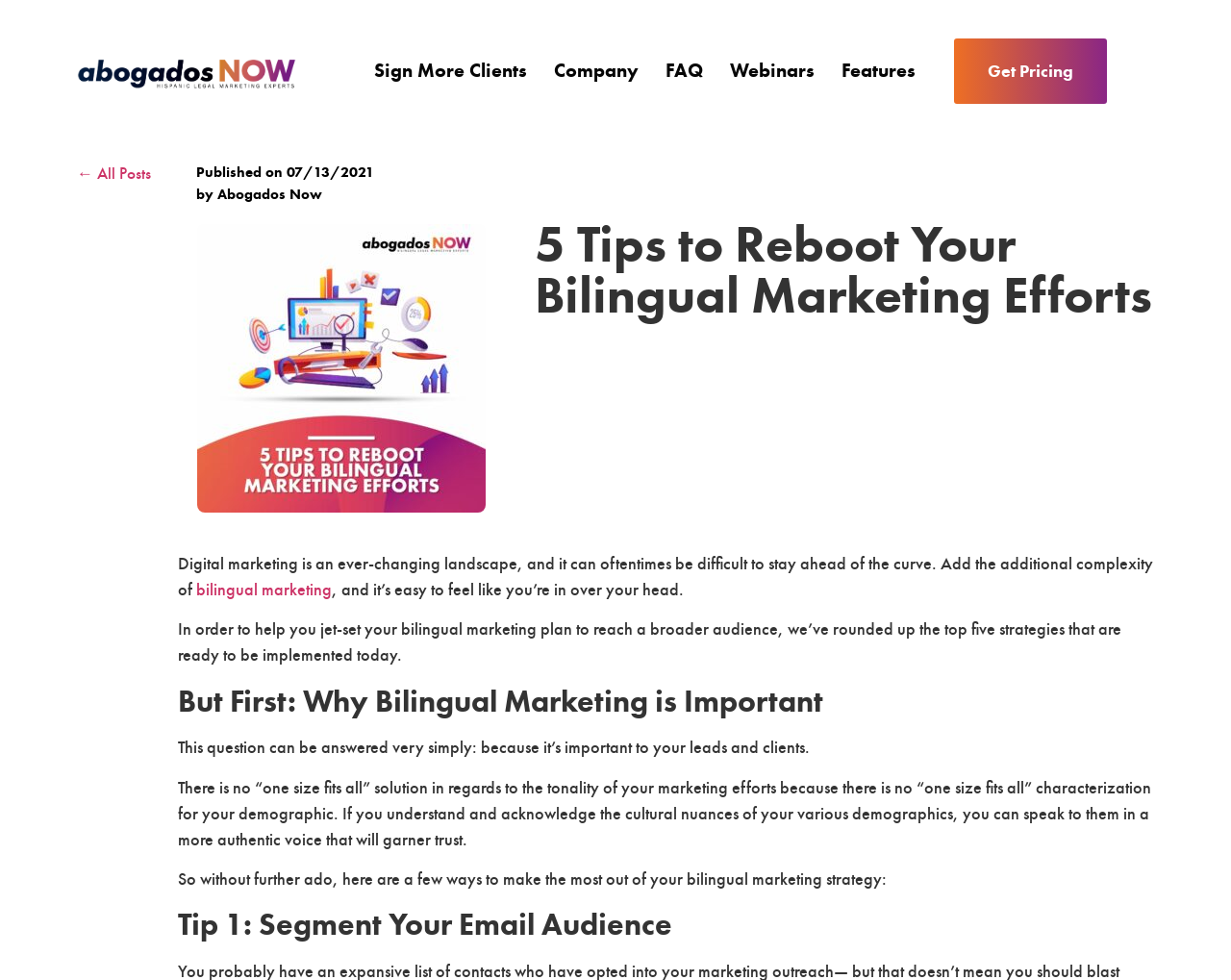Answer briefly with one word or phrase:
What is the first tip for bilingual marketing?

Segment email audience